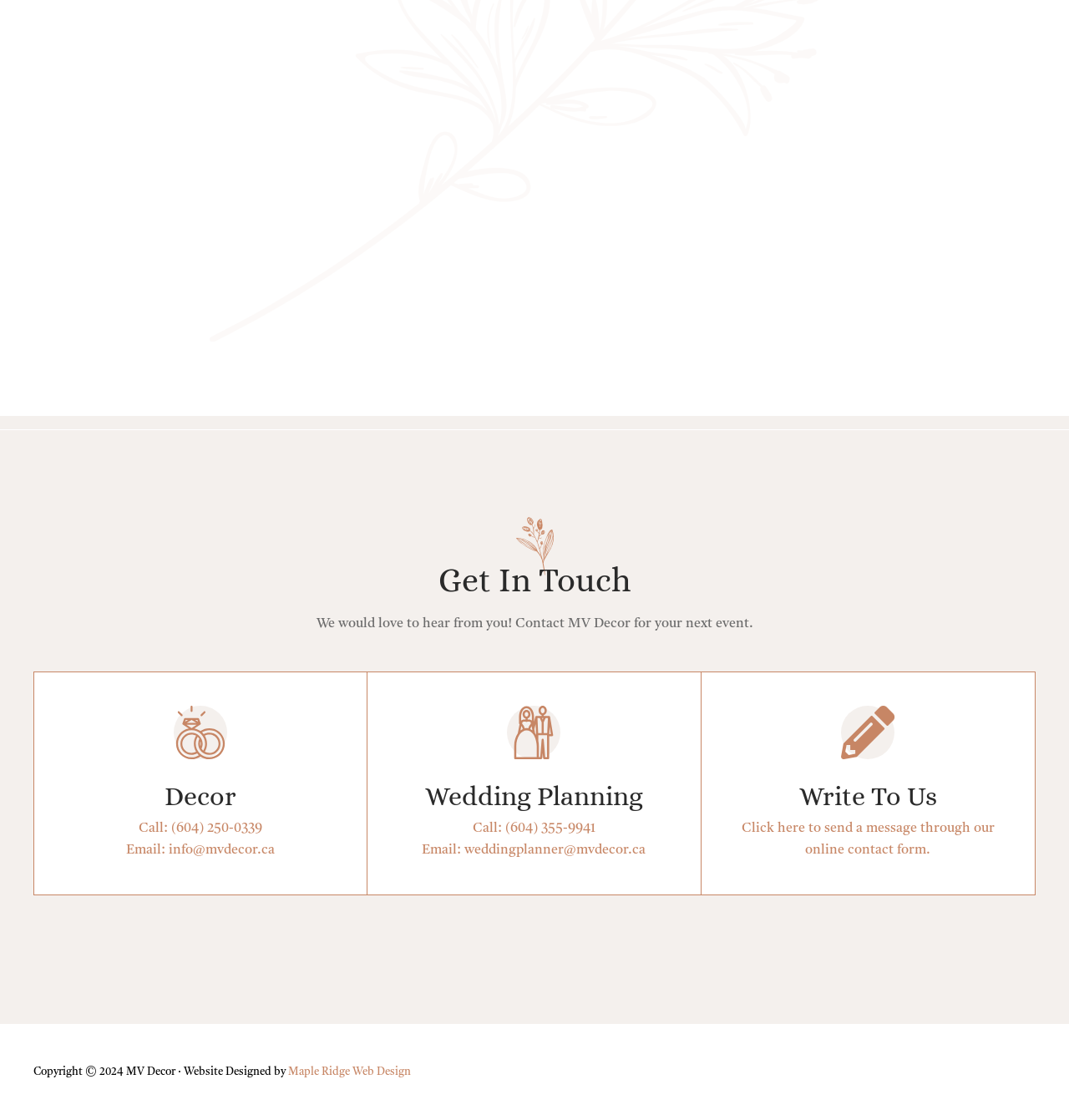Please answer the following question using a single word or phrase: 
What is the name of the web design company?

Maple Ridge Web Design